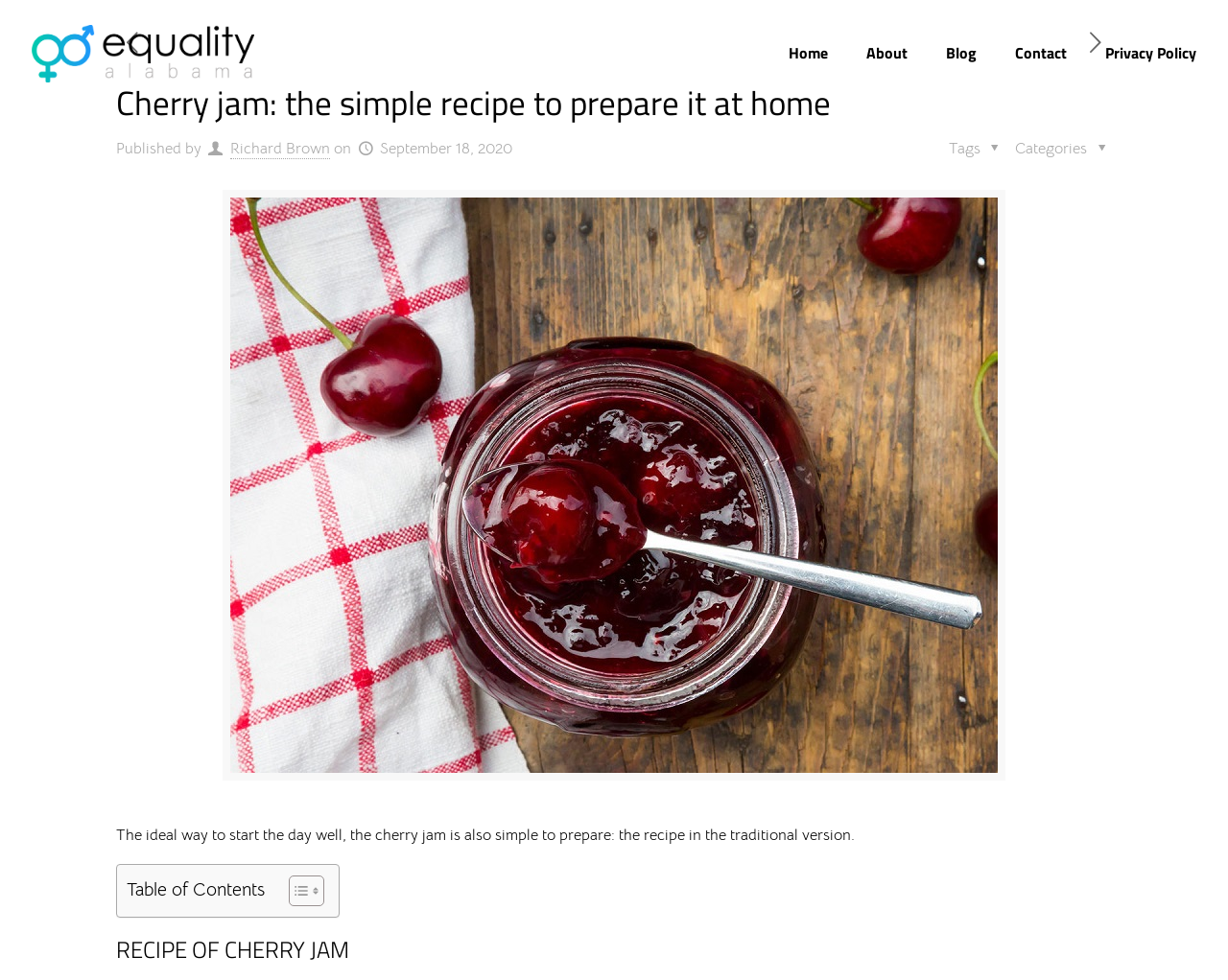What is the purpose of the toggle button?
Look at the image and respond with a one-word or short-phrase answer.

Toggle Table of Content